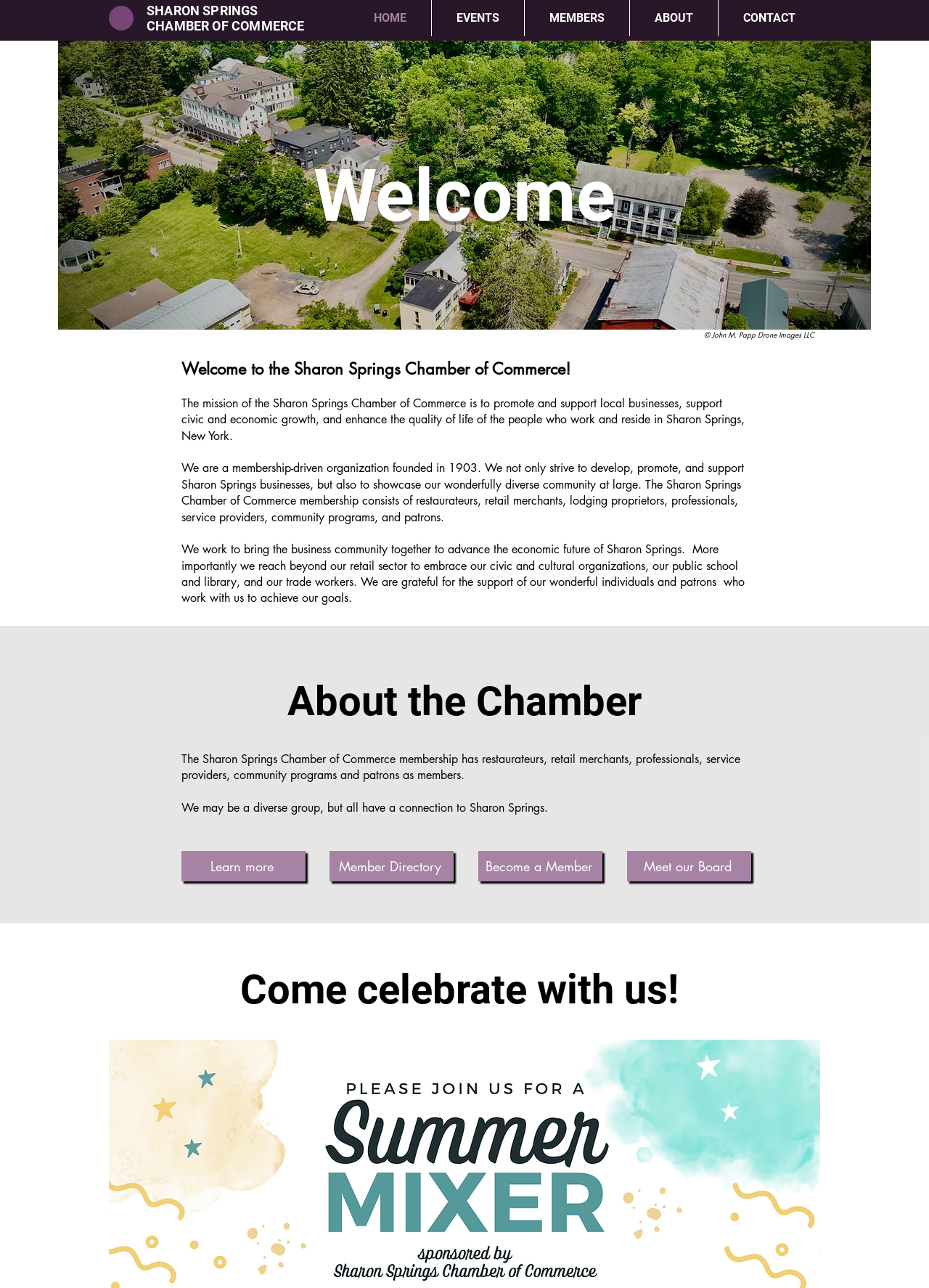Respond to the question below with a single word or phrase: What is the name of the chamber?

Sharon Springs Chamber of Commerce